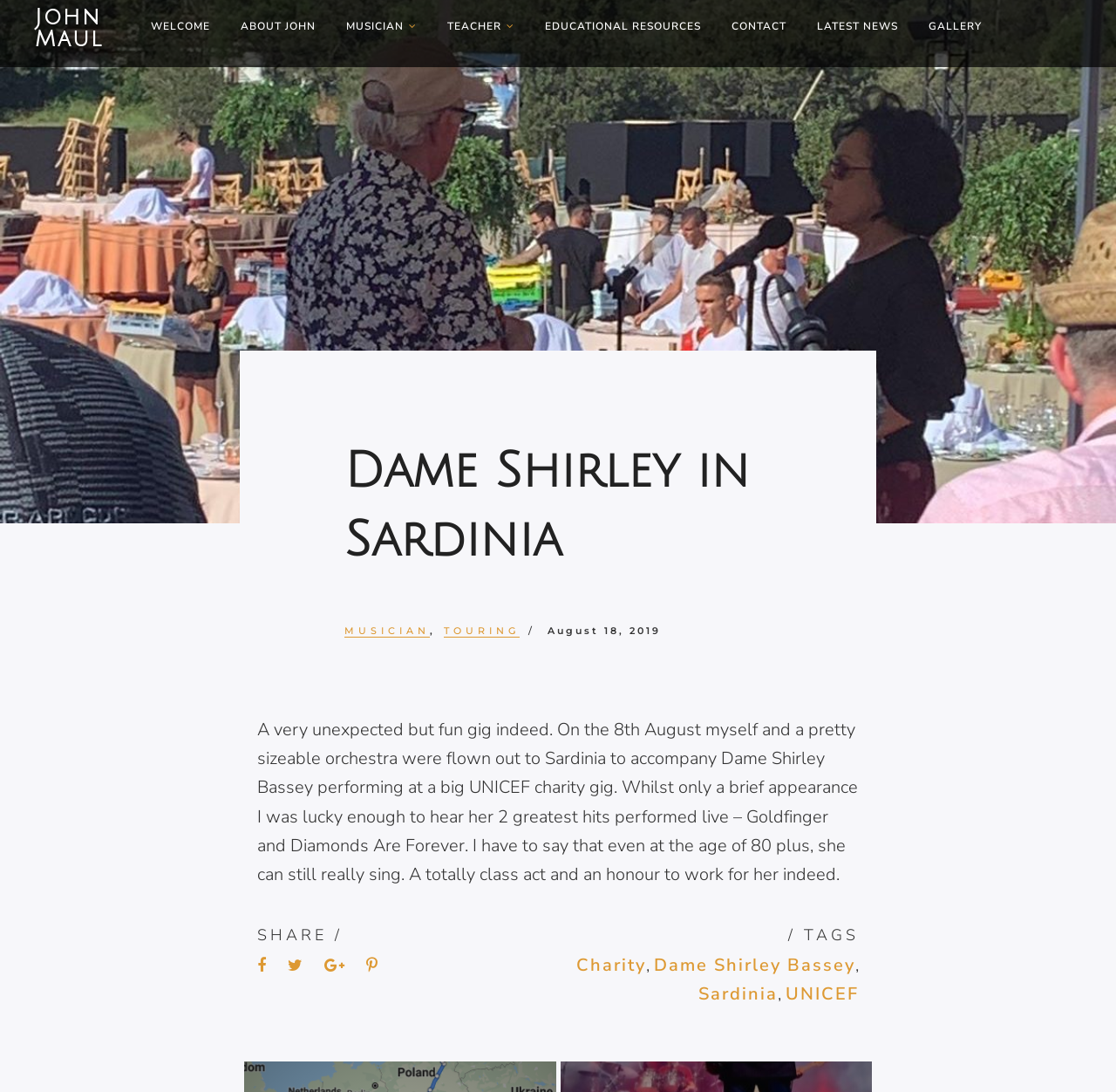Where did the charity gig take place?
Answer the question with a detailed explanation, including all necessary information.

The webpage mentions 'Dame Shirley in Sardinia' as the title, and later mentions 'Sardinia' as a tag, indicating that the charity gig took place in Sardinia.